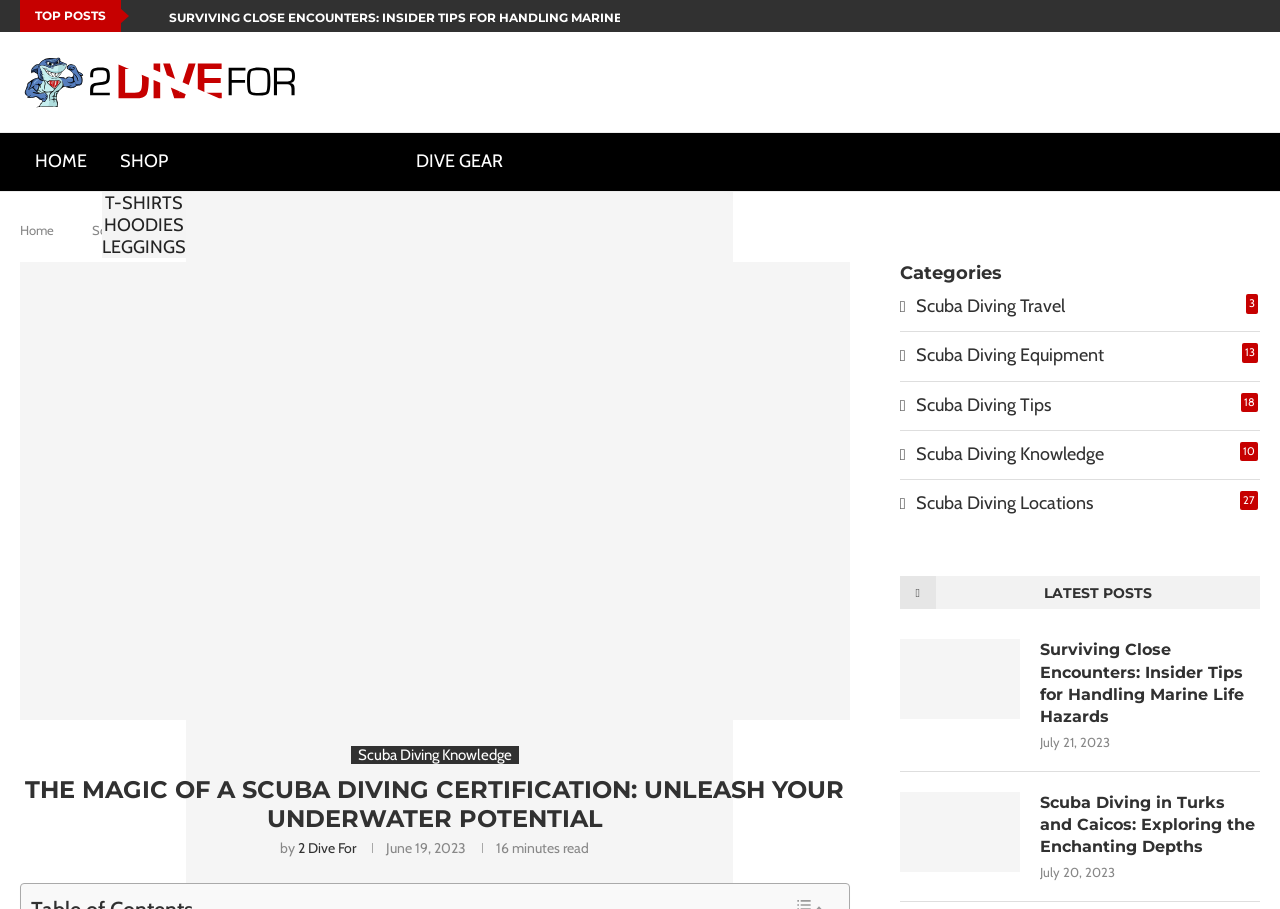Please find the top heading of the webpage and generate its text.

THE MAGIC OF A SCUBA DIVING CERTIFICATION: UNLEASH YOUR UNDERWATER POTENTIAL